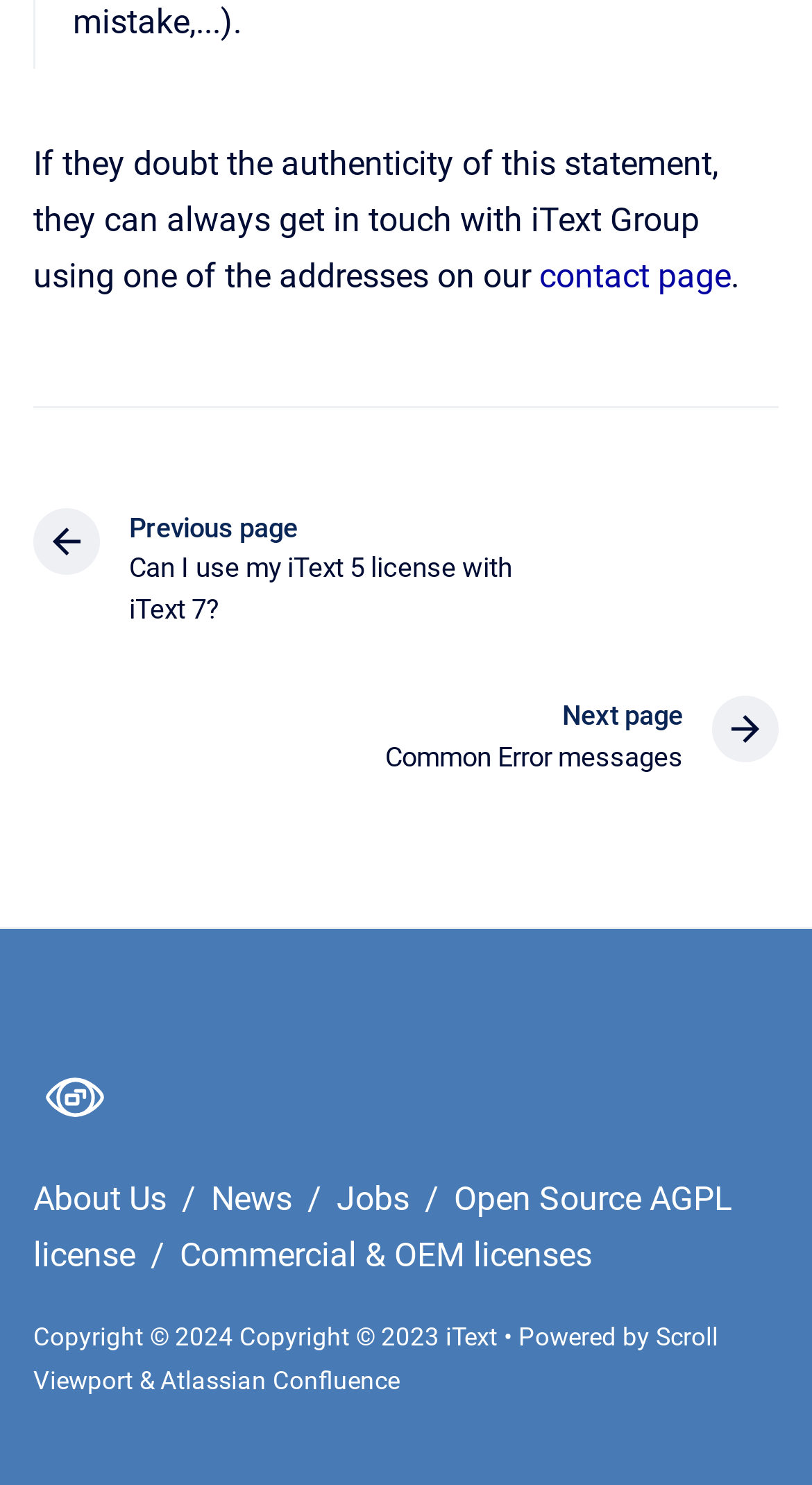Can you determine the bounding box coordinates of the area that needs to be clicked to fulfill the following instruction: "go to Atlassian Confluence"?

[0.197, 0.92, 0.492, 0.939]